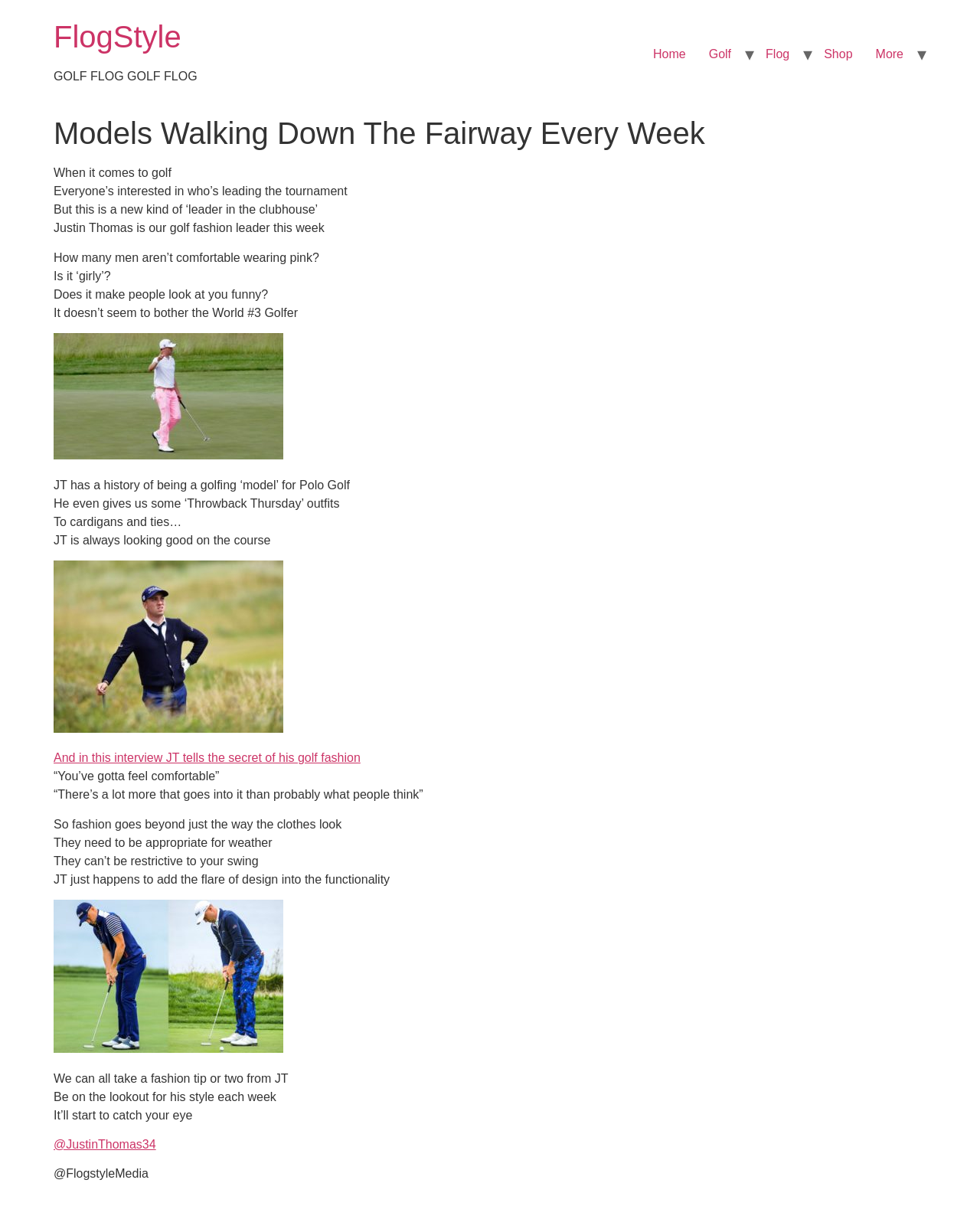Please locate the bounding box coordinates of the element that needs to be clicked to achieve the following instruction: "Click on the 'More' link". The coordinates should be four float numbers between 0 and 1, i.e., [left, top, right, bottom].

[0.882, 0.032, 0.934, 0.057]